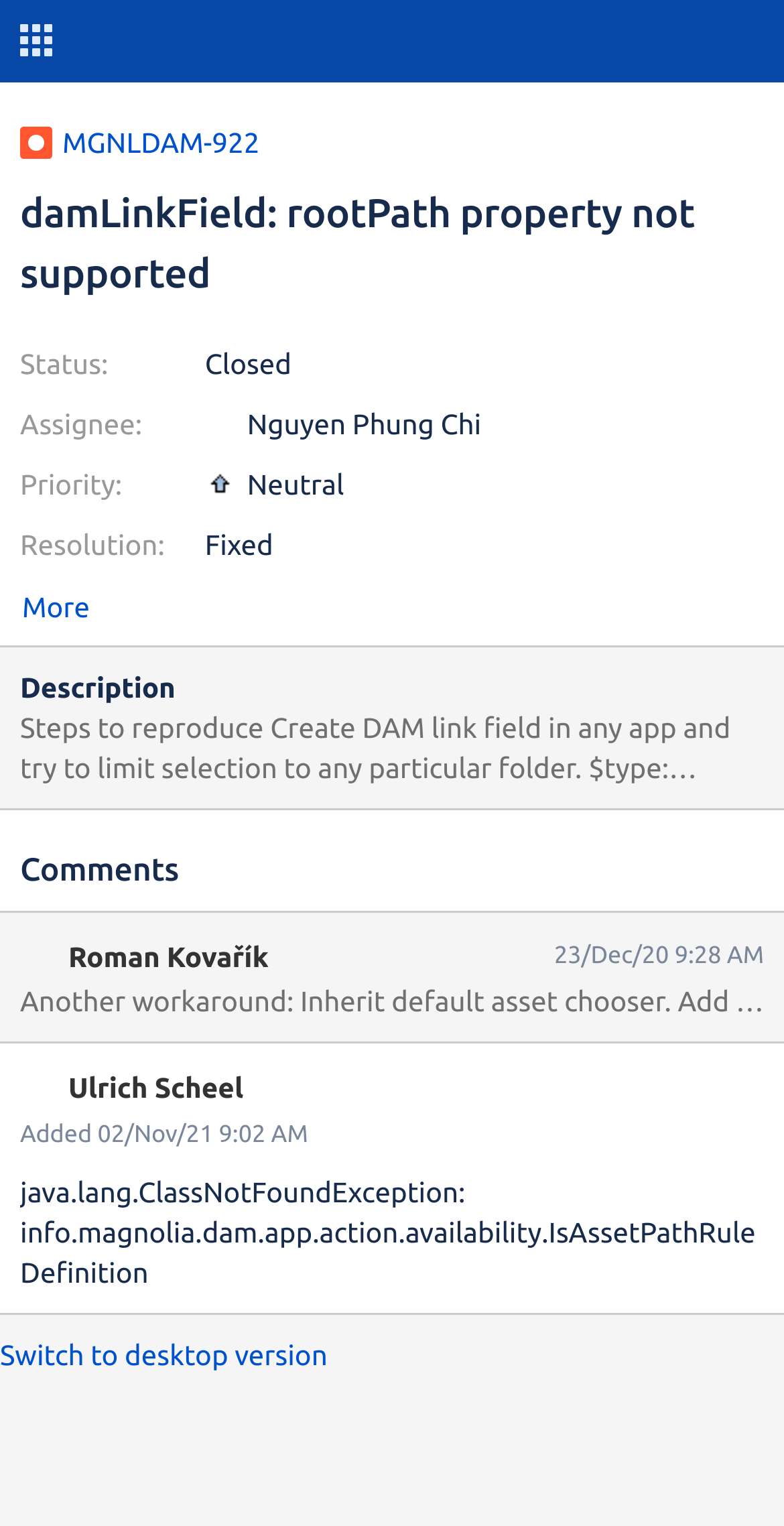Illustrate the webpage thoroughly, mentioning all important details.

This webpage appears to be an issue tracker page for Magnolia, a software platform. At the top, there is a small image and a link to the issue number "MGNLDAM-922". Below this, there is a heading that describes the issue: "damLinkField: rootPath property not supported".

Underneath the heading, there are several static text elements that display information about the issue, including its status, assignee, priority, and resolution. The status is "Closed", and the assignee is "Nguyen Phung Chi". The priority is "Neutral", and the resolution is "Fixed". These elements are arranged in a vertical column, with the status at the top and the resolution at the bottom.

To the right of the status and assignee information, there are two small images. Below these elements, there is a button labeled "More". 

Further down the page, there are two headings: "Description" and "Comments". The "Comments" section contains several elements, including an image, a static text element displaying the name "Roman Kovařík", and a timestamp "23/Dec/20 9:28 AM". There is also another image and a static text element displaying the name "Ulrich Scheel" and a timestamp.

Below the "Comments" section, there is a static text element that displays a long error message, including a Java exception. At the very bottom of the page, there is a content information section that contains a link to switch to the desktop version of the page.